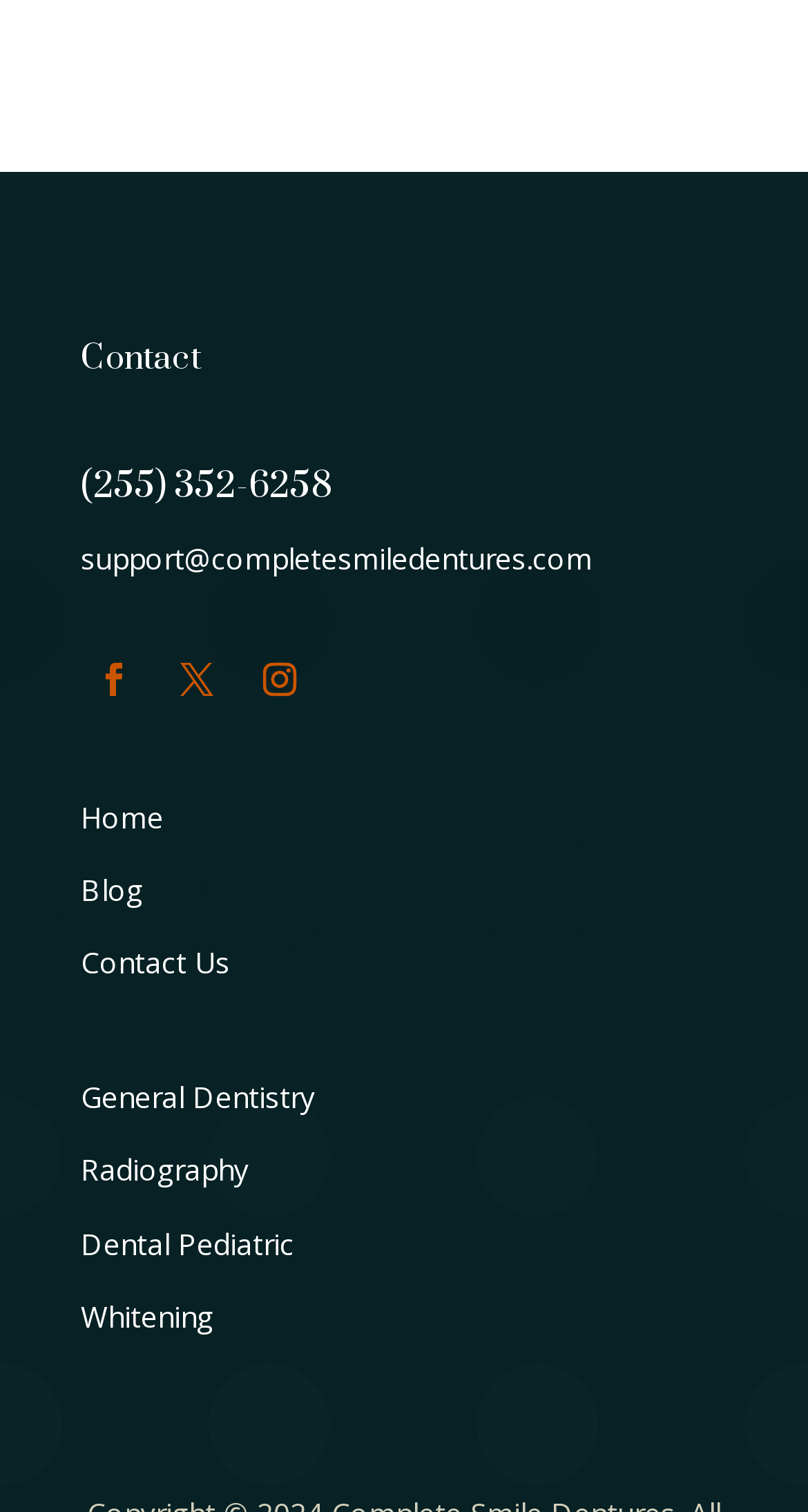How many social media links are available?
Answer briefly with a single word or phrase based on the image.

3